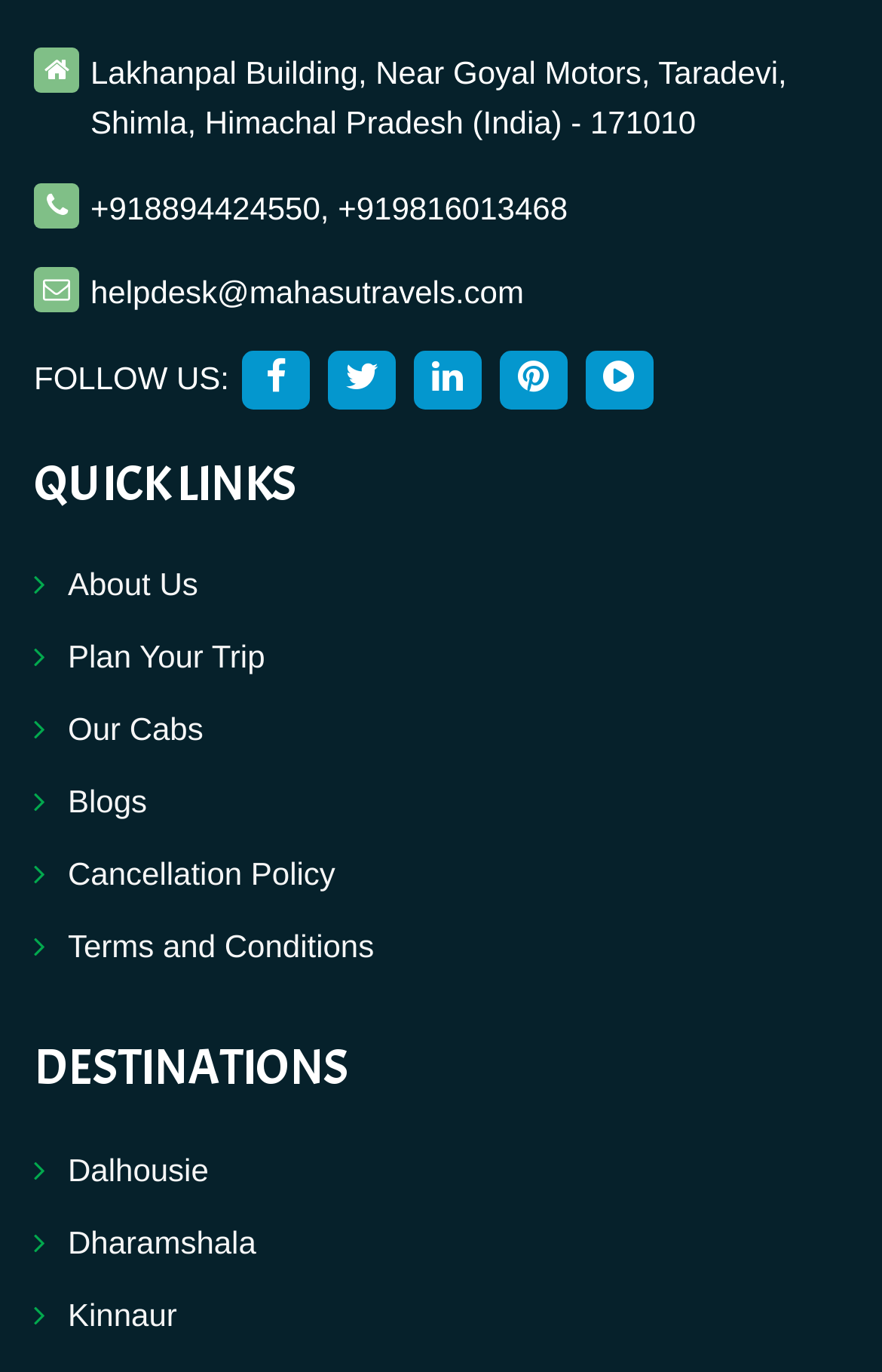What is the first destination listed?
Based on the visual content, answer with a single word or a brief phrase.

Dalhousie